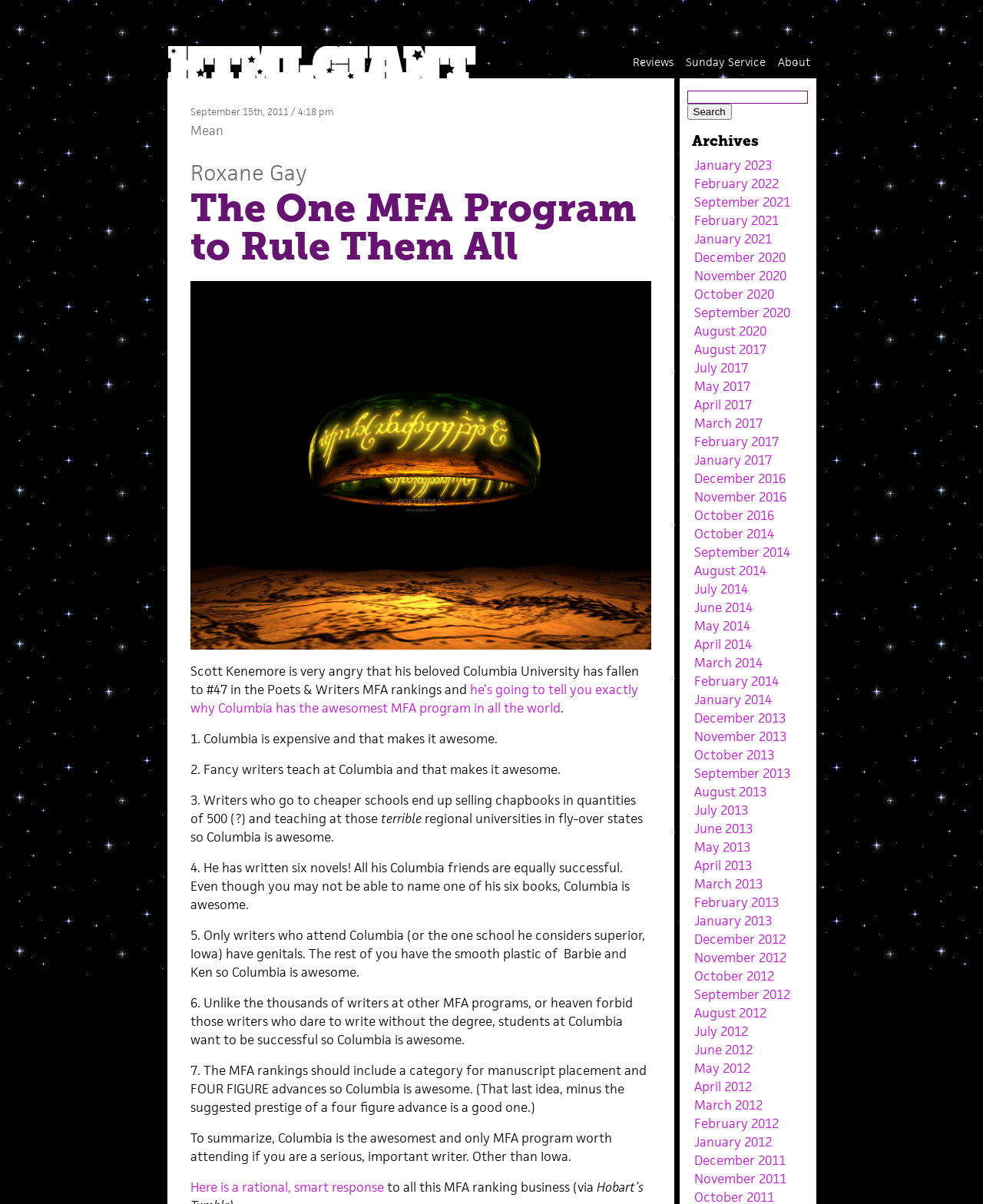How many reasons are given to support the awesomeness of Columbia's MFA program?
Please look at the screenshot and answer using one word or phrase.

7